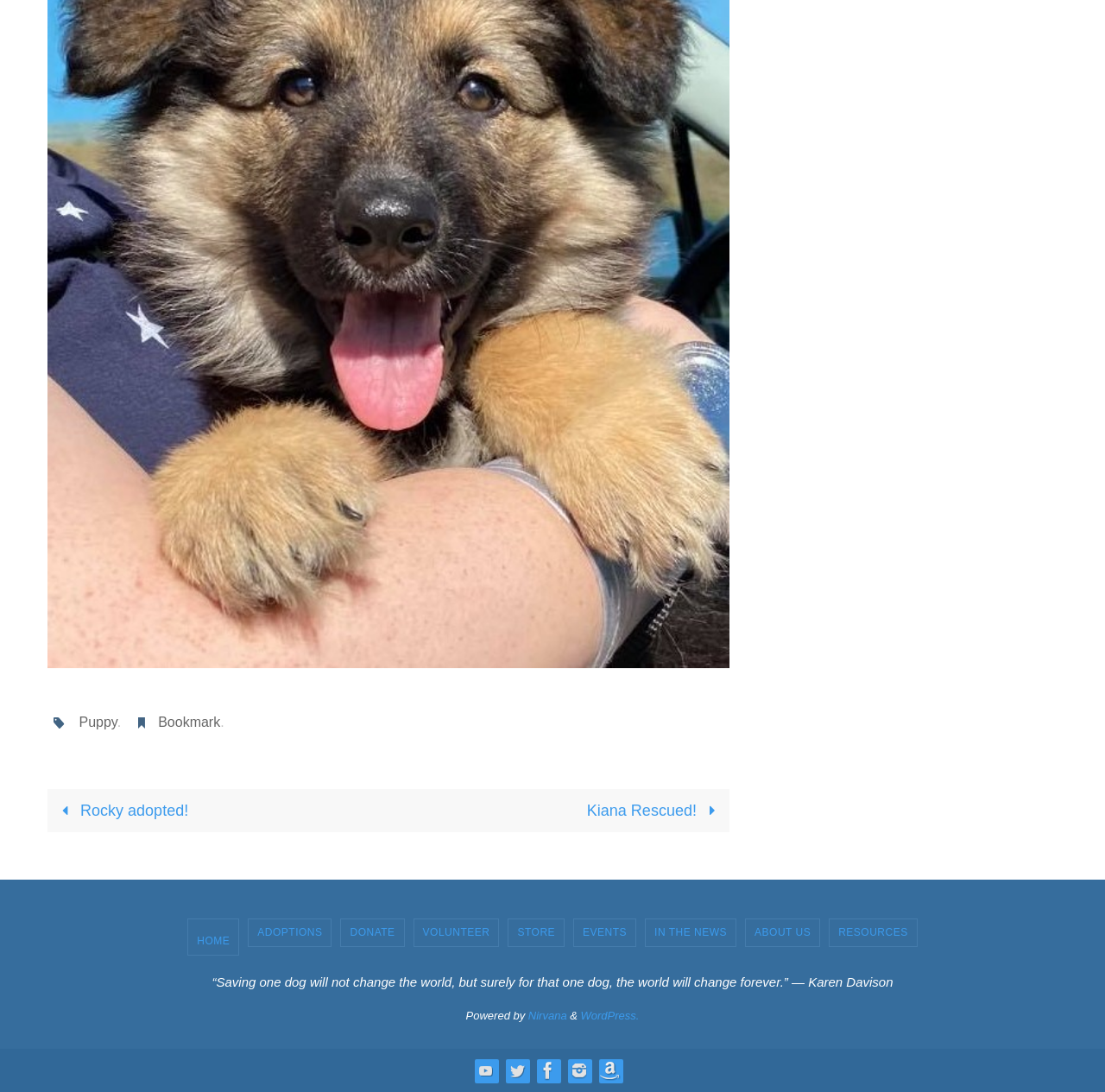Identify the coordinates of the bounding box for the element described below: "In the News". Return the coordinates as four float numbers between 0 and 1: [left, top, right, bottom].

[0.584, 0.842, 0.666, 0.866]